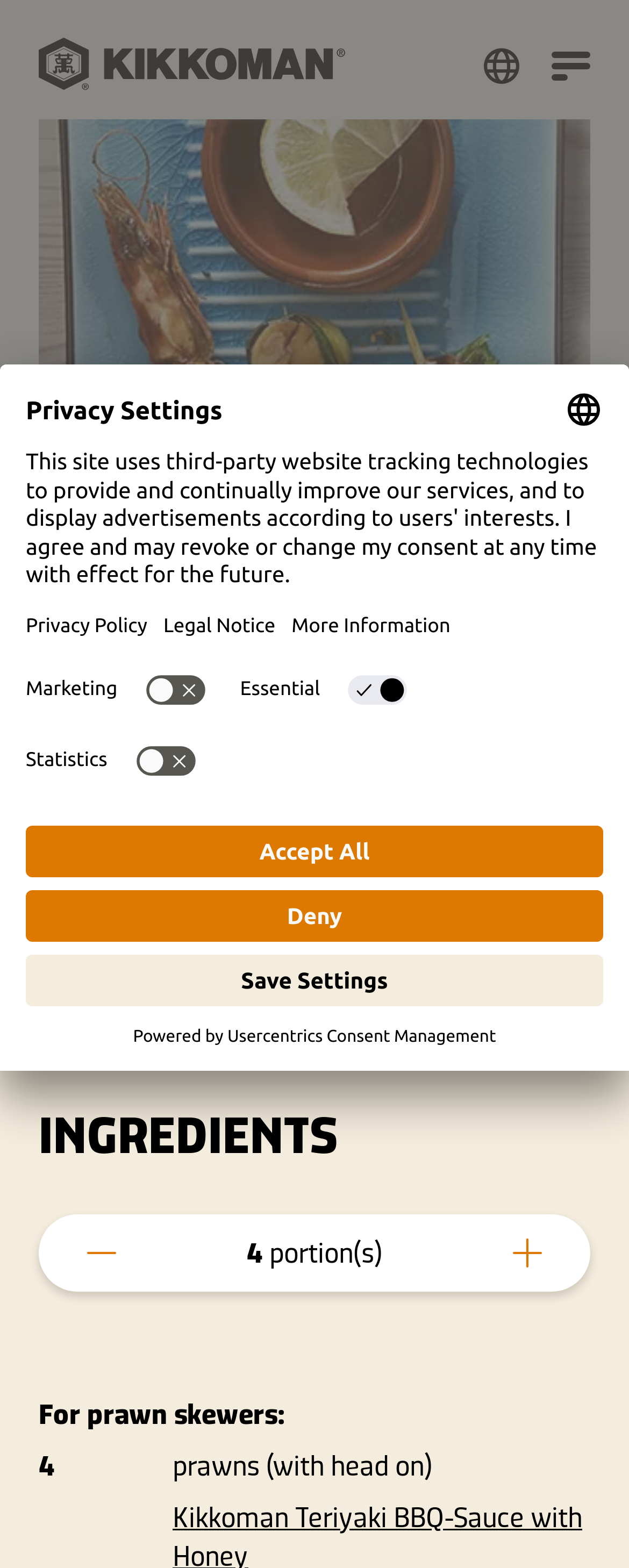Explain the features and main sections of the webpage comprehensively.

The webpage is about a recipe for Teriyaki skewer mix, with a focus on its ease of preparation and deliciousness. At the top left, there is a Kikkoman logo, which is also a link. Next to it, there is a link to "Europe". On the top right, there is a menu container with a button that has a popup menu.

Below the menu container, there are three links: "main courses", "seafood", and the title of the recipe, "Teriyaki skewer mix". The title is a heading element.

The main content of the recipe is divided into sections. The first section is about ingredients, with a heading "INGREDIENTS" and buttons to adjust the portion size. Below it, there is a list of ingredients, including "prawn skewers" with a quantity of 4.

On the right side of the page, there is a prominent button "Start Cookmode". At the bottom left, there is a button "Open Privacy Settings", which opens a modal dialog with privacy settings. The dialog has a heading "Privacy Settings" and a long description of how the site uses tracking technologies and displays advertisements. There are also links to "Open Privacy Policy" and "Open Legal Notice", as well as buttons to select a language and to get more information.

In the privacy settings dialog, there are three sections: "Marketing", "Essential", and "Statistics", each with a switch to toggle the setting. The "Essential" switch is disabled and checked by default. At the bottom of the dialog, there are three buttons: "Save Settings", "Deny", and "Accept All".

Finally, at the bottom of the page, there is a line of text "Powered by" followed by a link to "Usercentrics Consent Management".